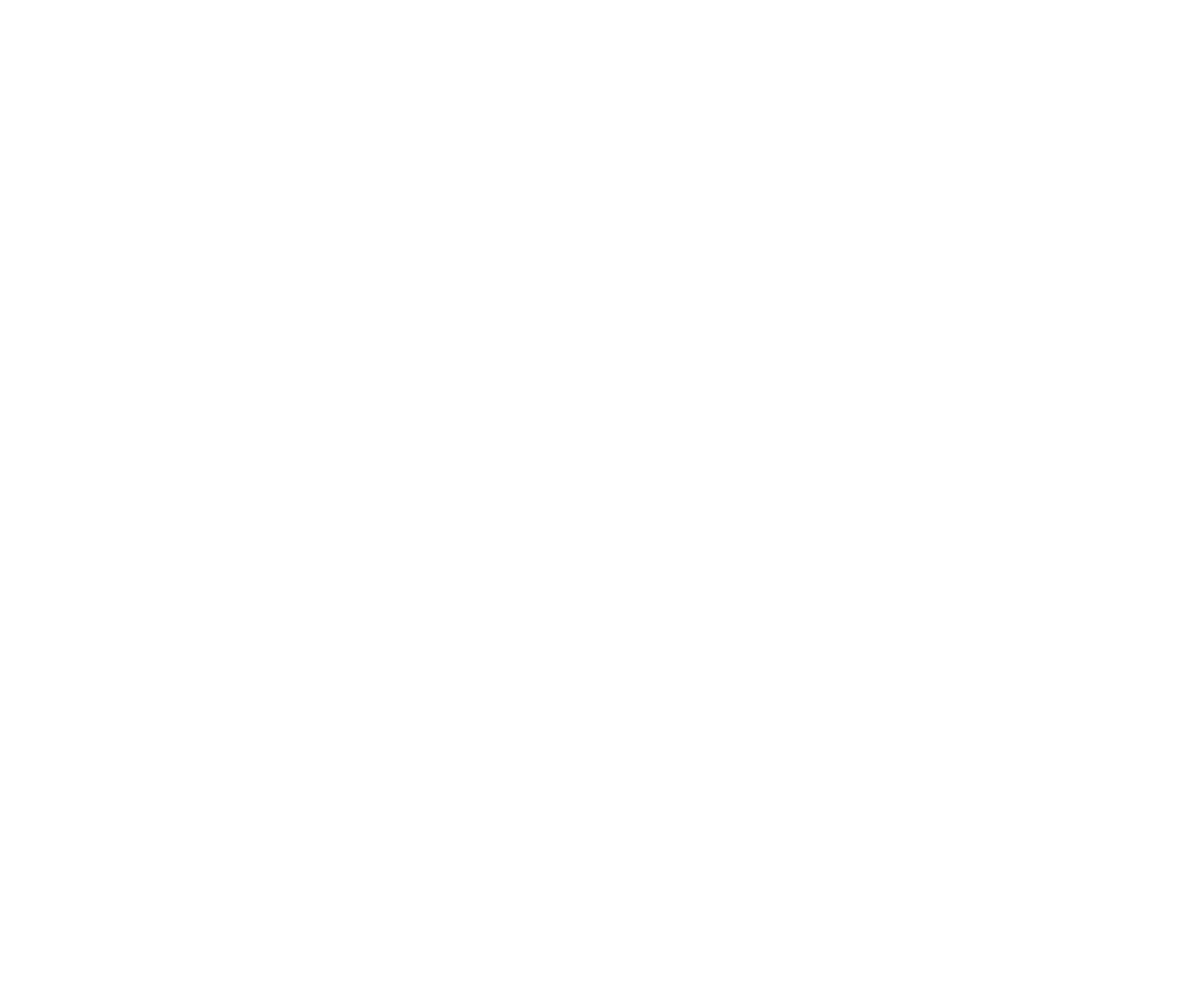Using the format (top-left x, top-left y, bottom-right x, bottom-right y), provide the bounding box coordinates for the described UI element. All values should be floating point numbers between 0 and 1: School of International Education

[0.314, 0.718, 0.511, 0.734]